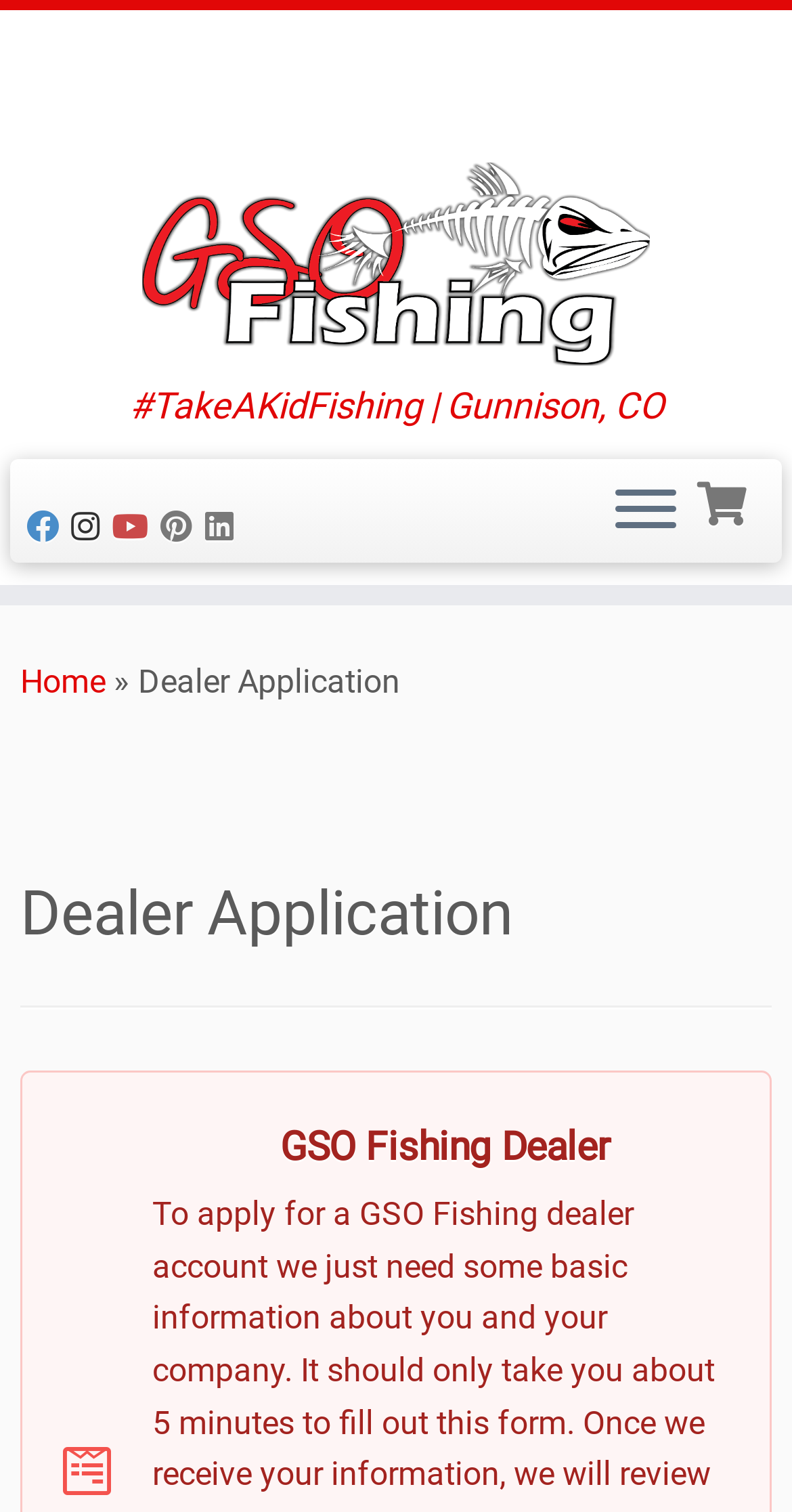Provide the bounding box coordinates of the UI element this sentence describes: "title="View your shopping cart"".

[0.88, 0.313, 0.954, 0.348]